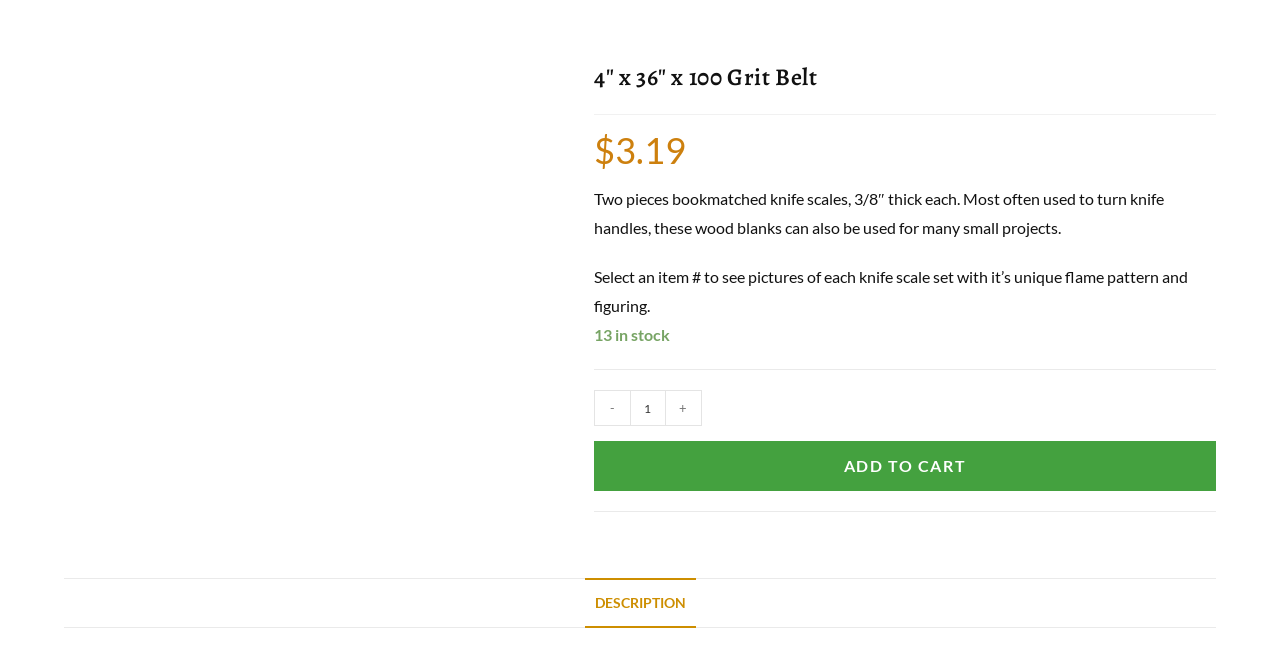Using the description "+", locate and provide the bounding box of the UI element.

[0.52, 0.6, 0.548, 0.655]